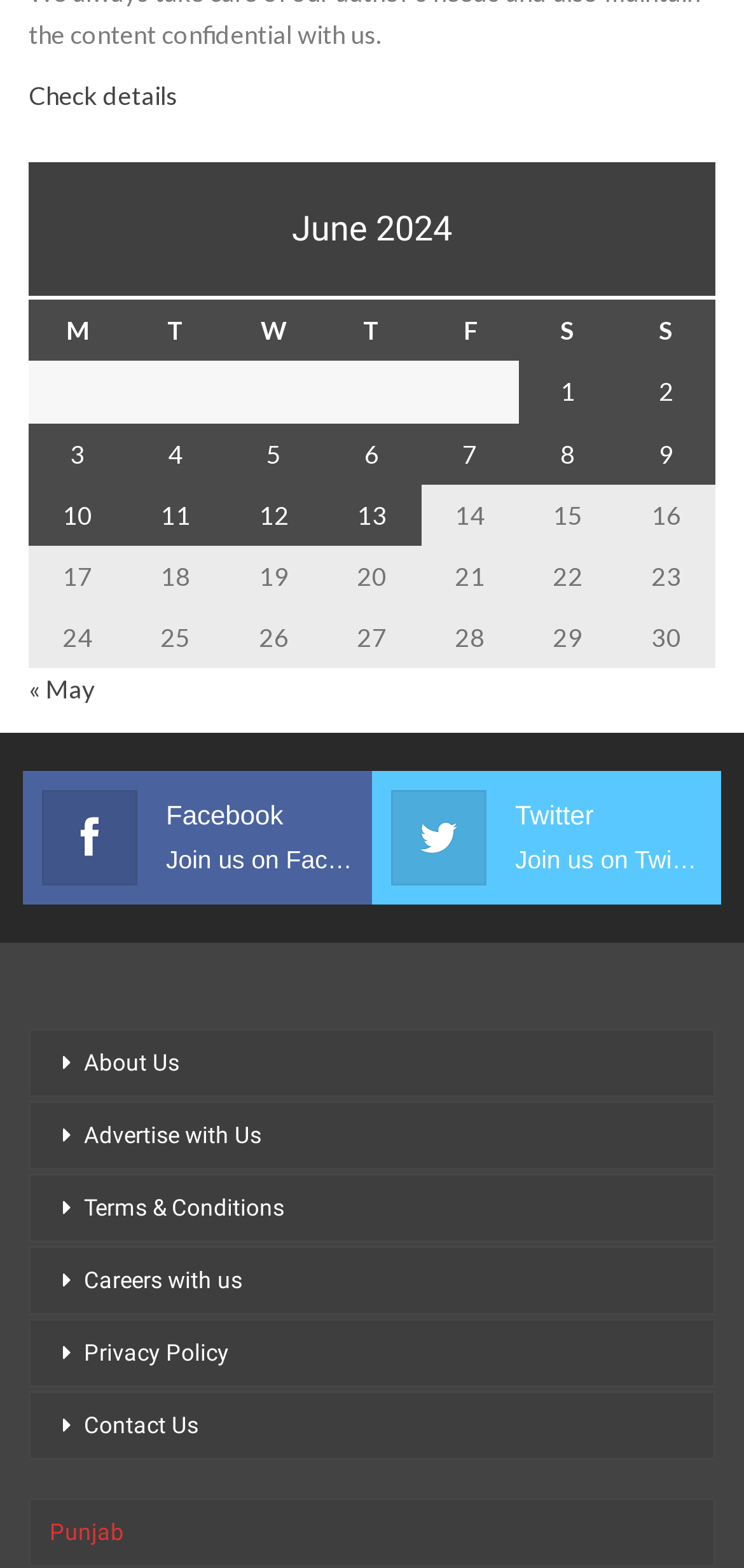How many days are listed in the table?
Analyze the image and deliver a detailed answer to the question.

The table has 30 rows, each representing a day of the month, from 1 to 30.